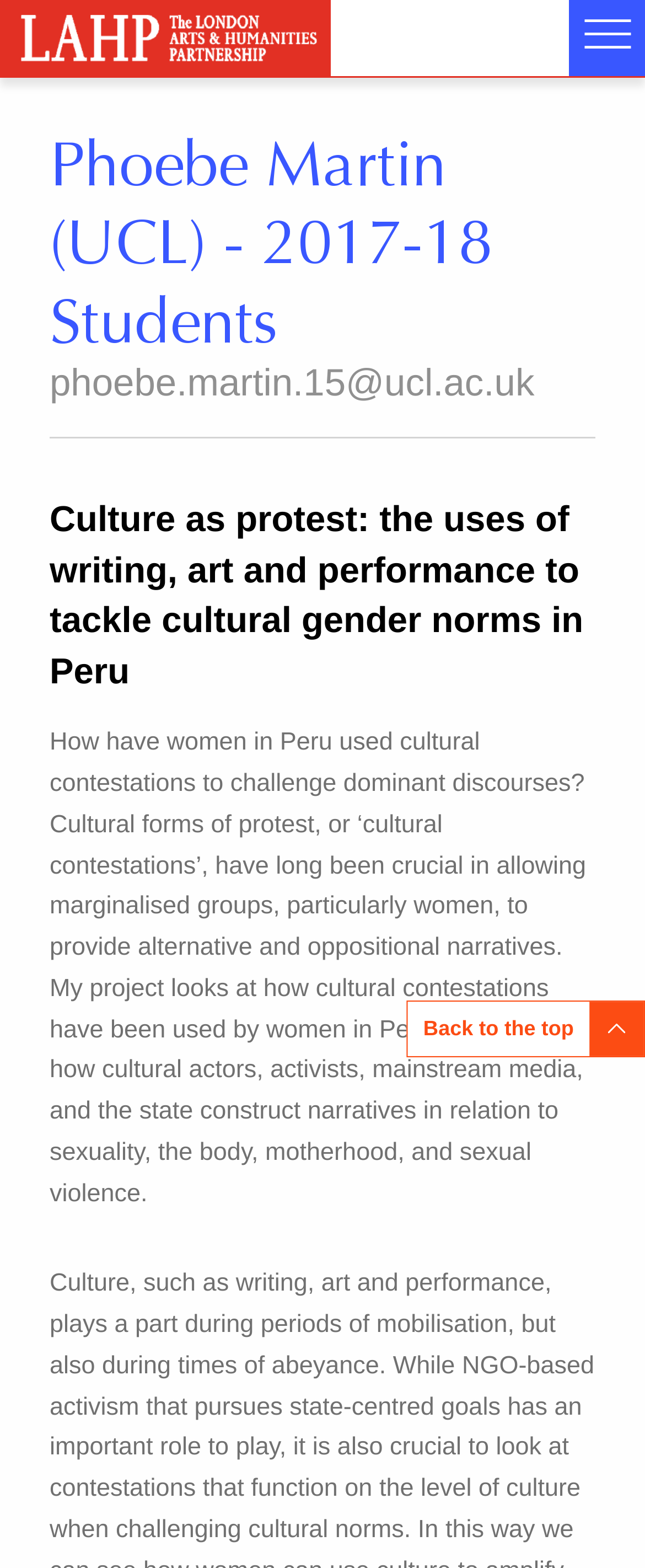How many links are there in the 'About us' section?
Provide an in-depth and detailed explanation in response to the question.

The 'About us' section contains links such as 'Vision and Aims', 'LAHP Strategy 2020-2025', 'Equality, Diversity and Inclusion', and others, totaling 11 links.